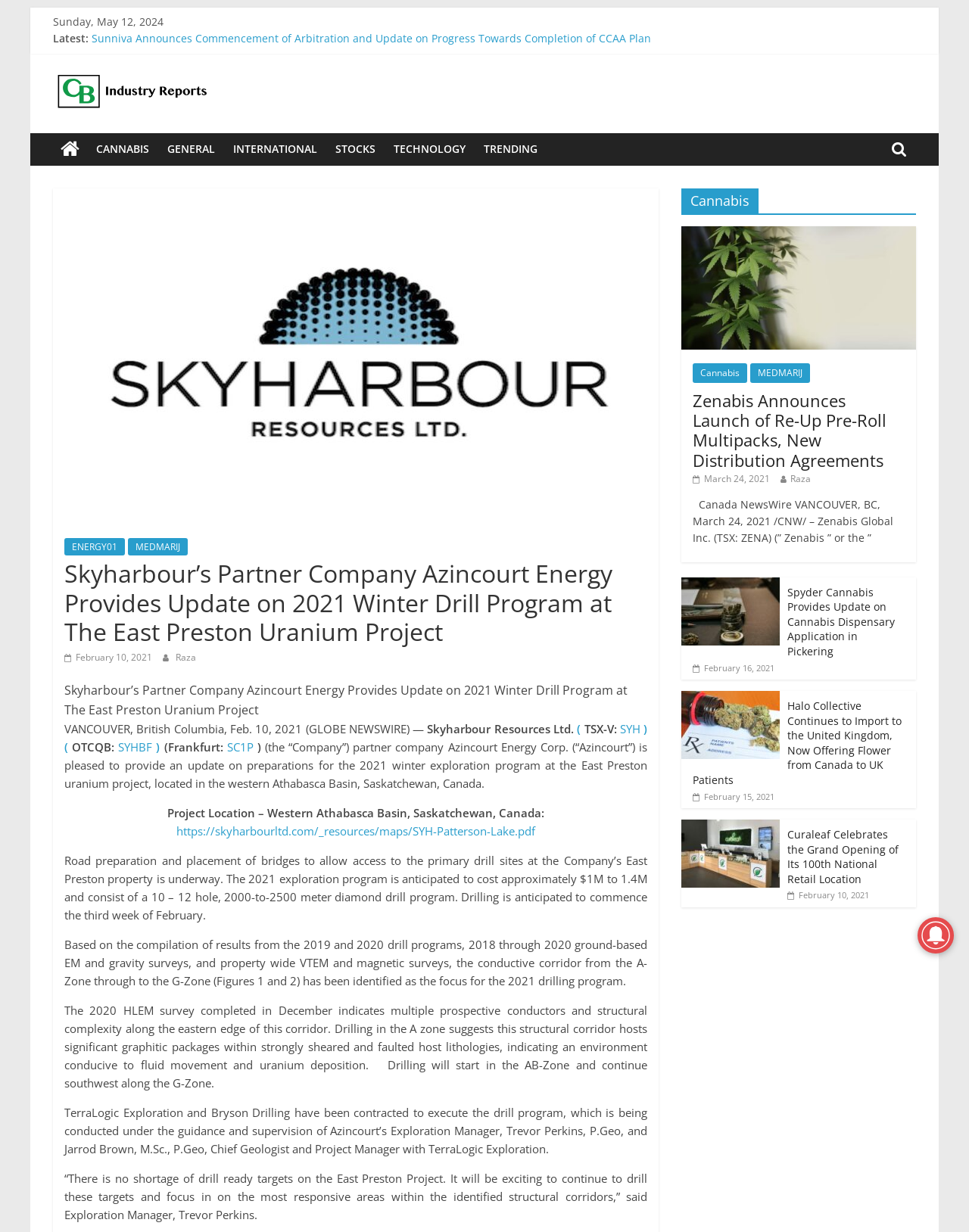Please identify the bounding box coordinates of the element I need to click to follow this instruction: "Check the 'CANNABIS' category".

[0.09, 0.108, 0.163, 0.134]